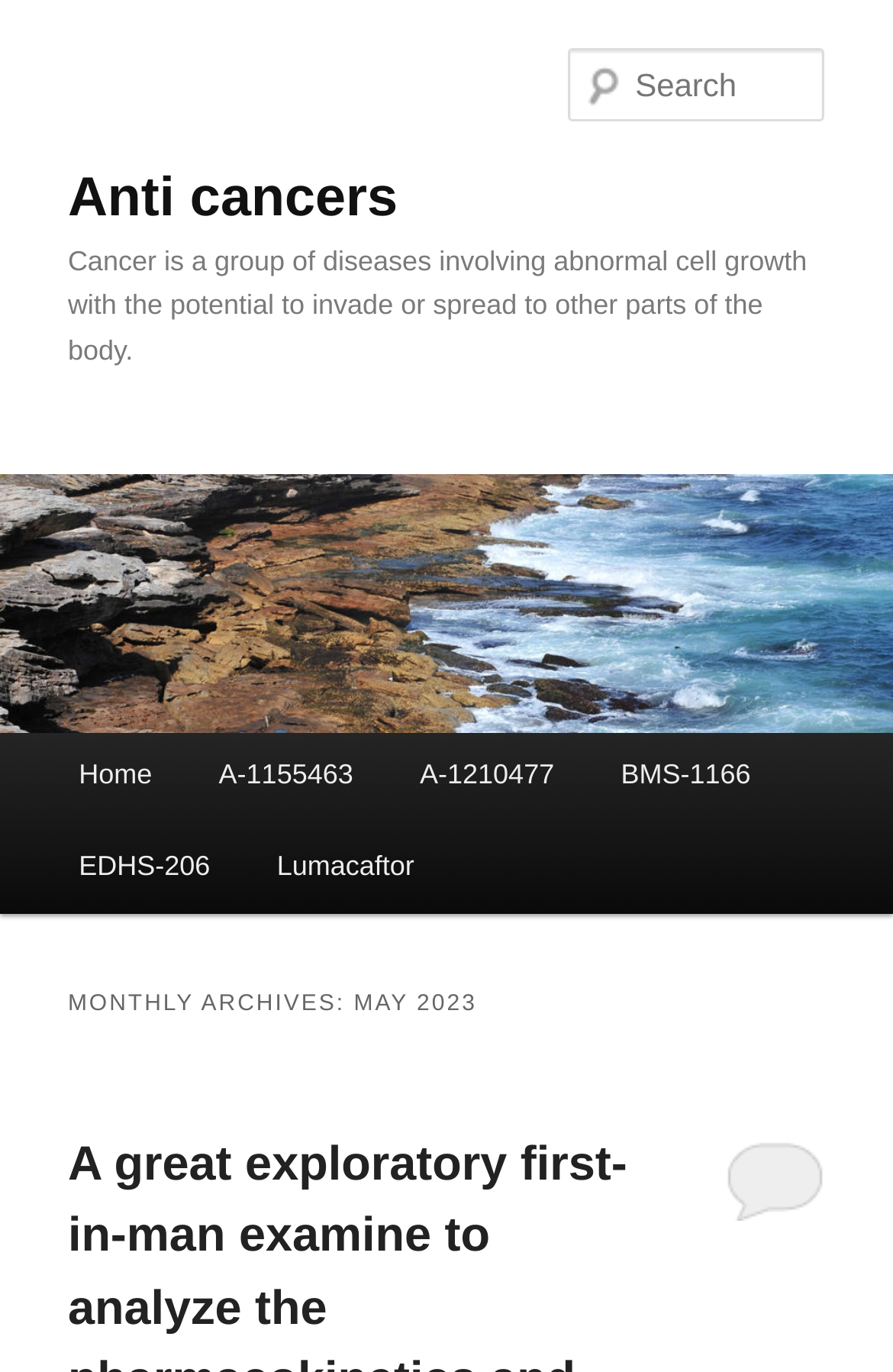What is the function of the links 'Skip to primary content' and 'Skip to secondary content'?
Using the image, elaborate on the answer with as much detail as possible.

These links are likely provided for accessibility purposes, allowing users to quickly navigate to the main content areas of the webpage, bypassing other elements such as menus or headers.